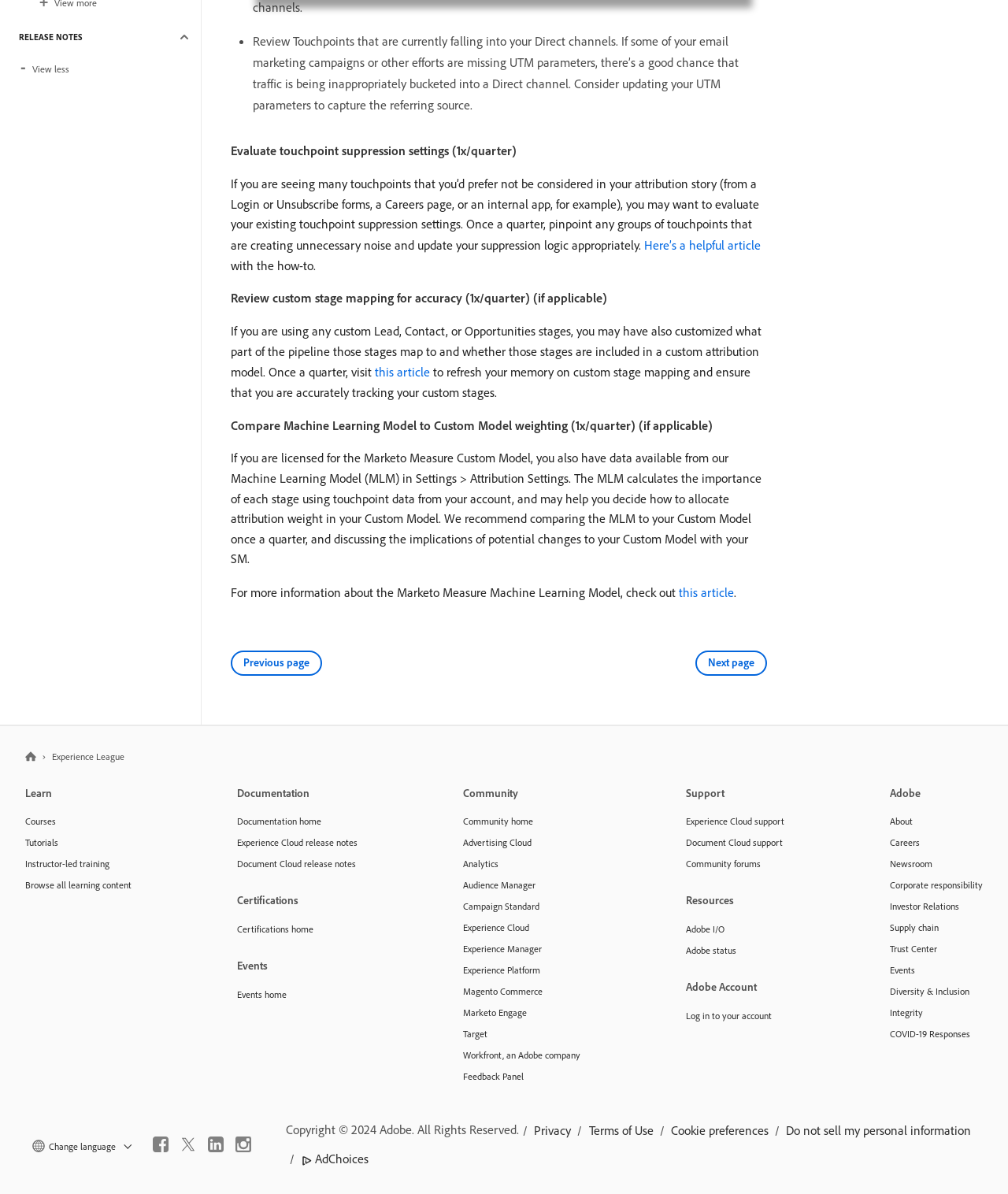Pinpoint the bounding box coordinates of the element to be clicked to execute the instruction: "Click on 'Here’s a helpful article'".

[0.639, 0.198, 0.755, 0.212]